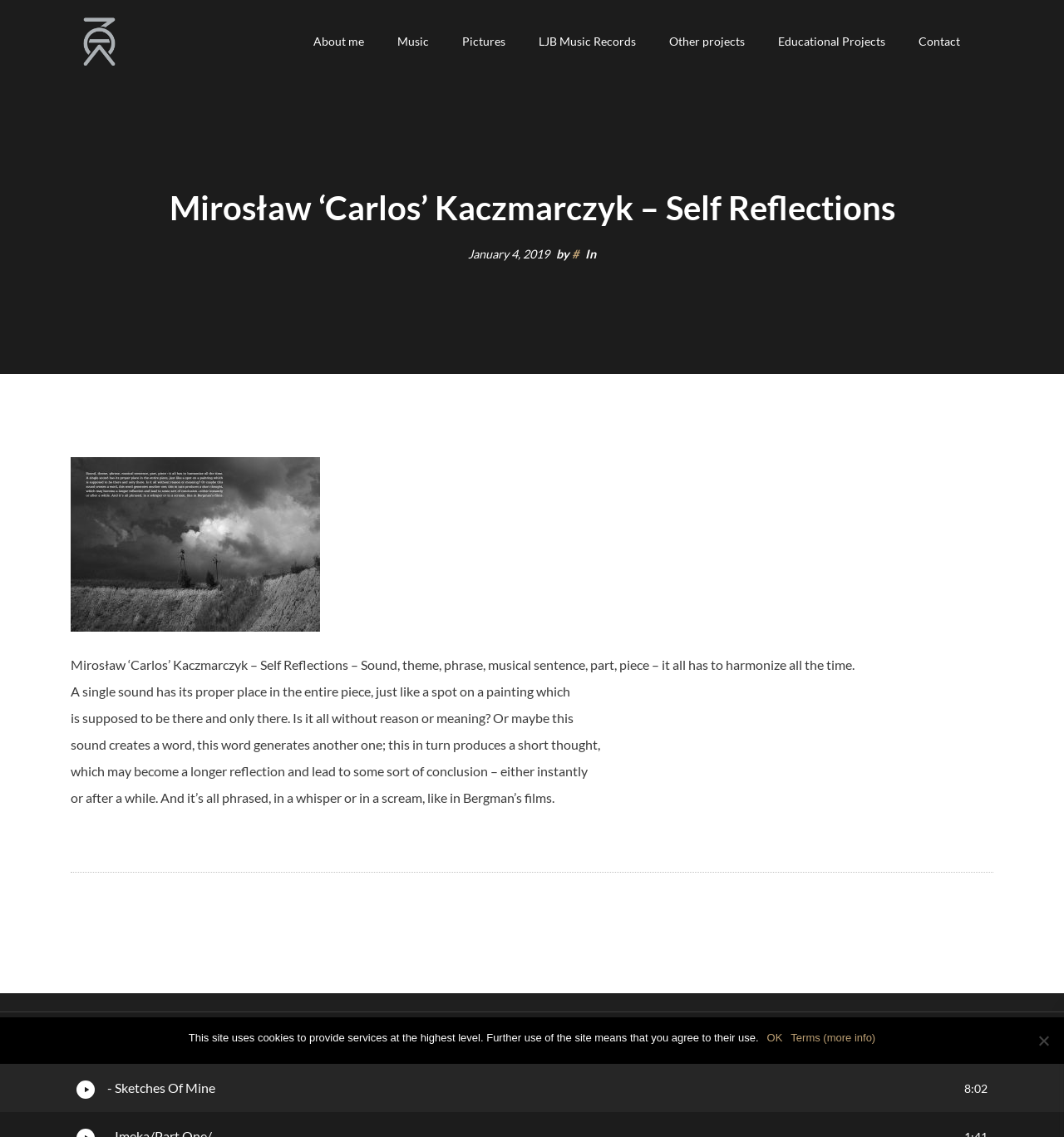Could you specify the bounding box coordinates for the clickable section to complete the following instruction: "Find us on Facebook"?

None